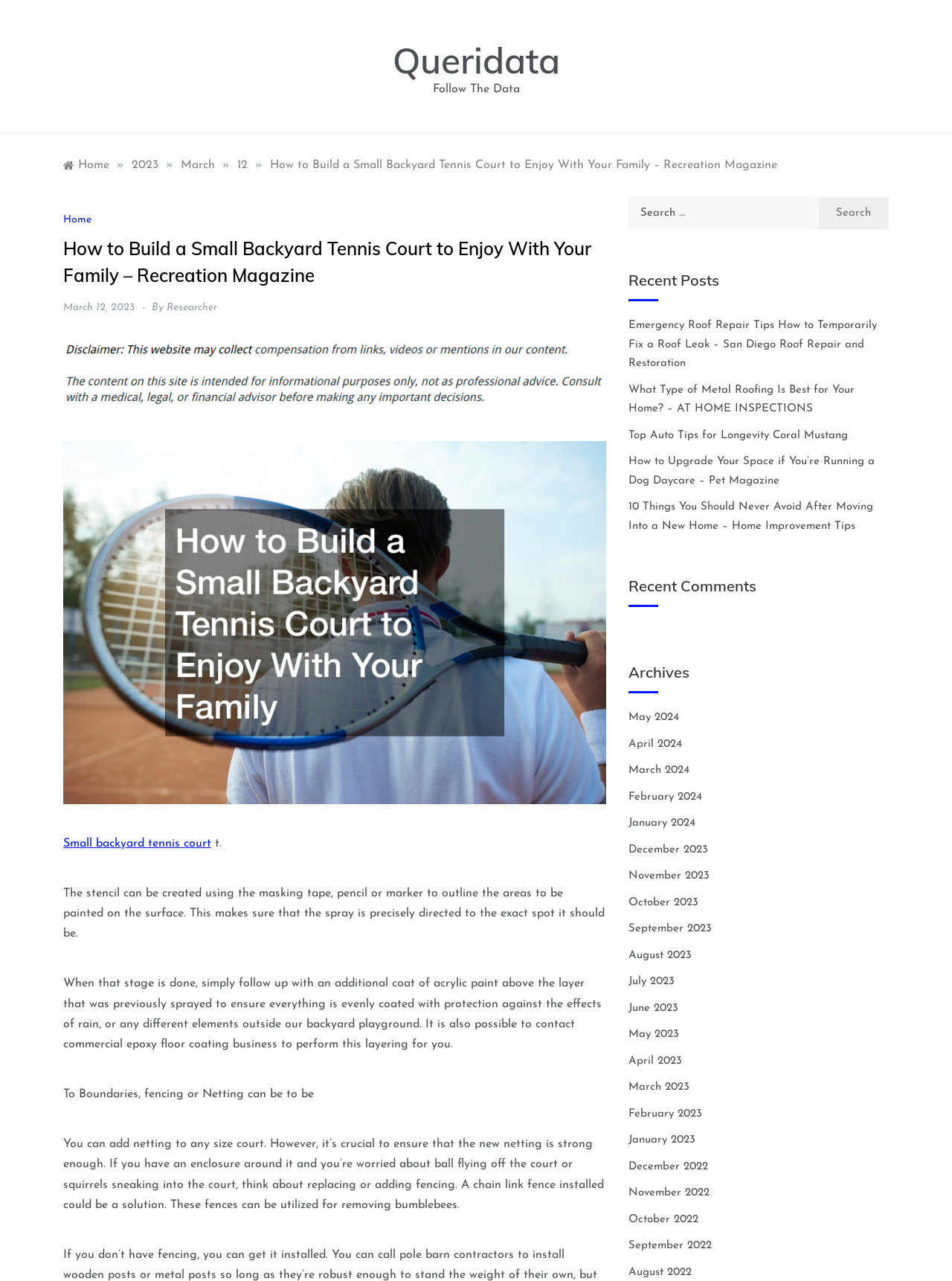Who is the author of the current article?
Please provide a comprehensive and detailed answer to the question.

I found the author's name by looking at the text 'By Researcher' which is located below the article's title and above the publication date.